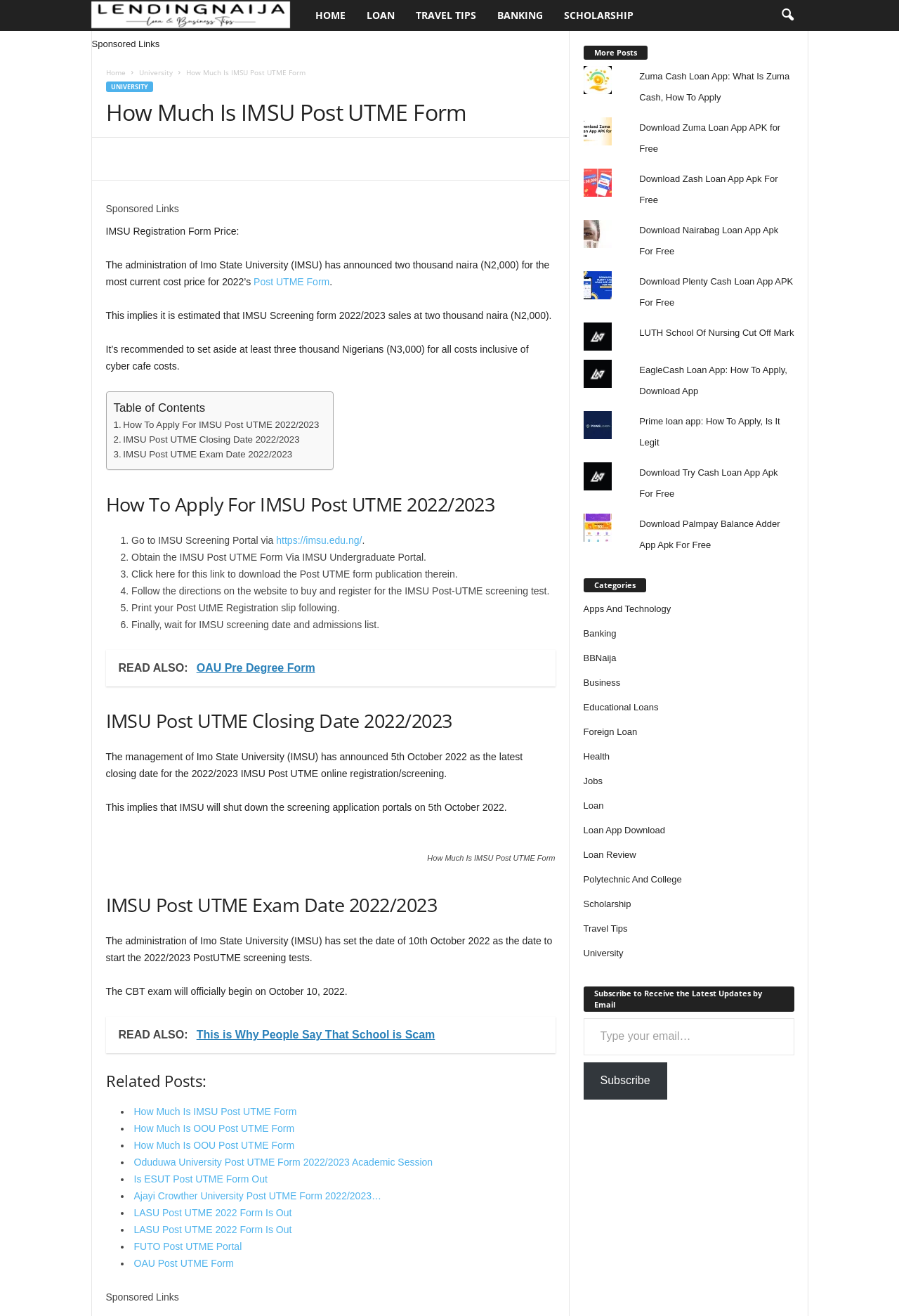Please mark the clickable region by giving the bounding box coordinates needed to complete this instruction: "Click on the 'How To Apply For IMSU Post UTME 2022/2023' link".

[0.126, 0.317, 0.355, 0.328]